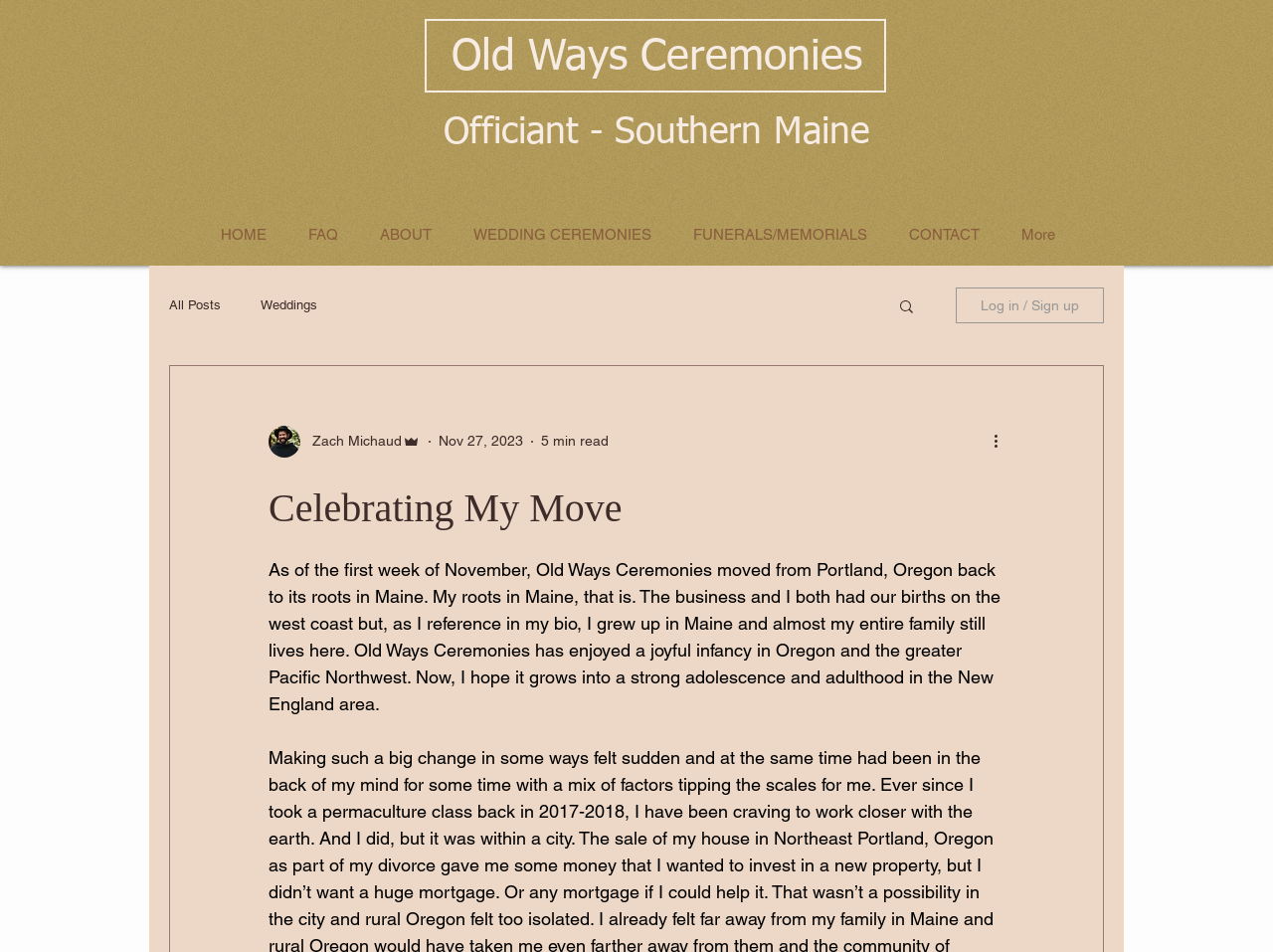Find the bounding box coordinates for the HTML element described in this sentence: "WEDDING CEREMONIES". Provide the coordinates as four float numbers between 0 and 1, in the format [left, top, right, bottom].

[0.355, 0.233, 0.528, 0.259]